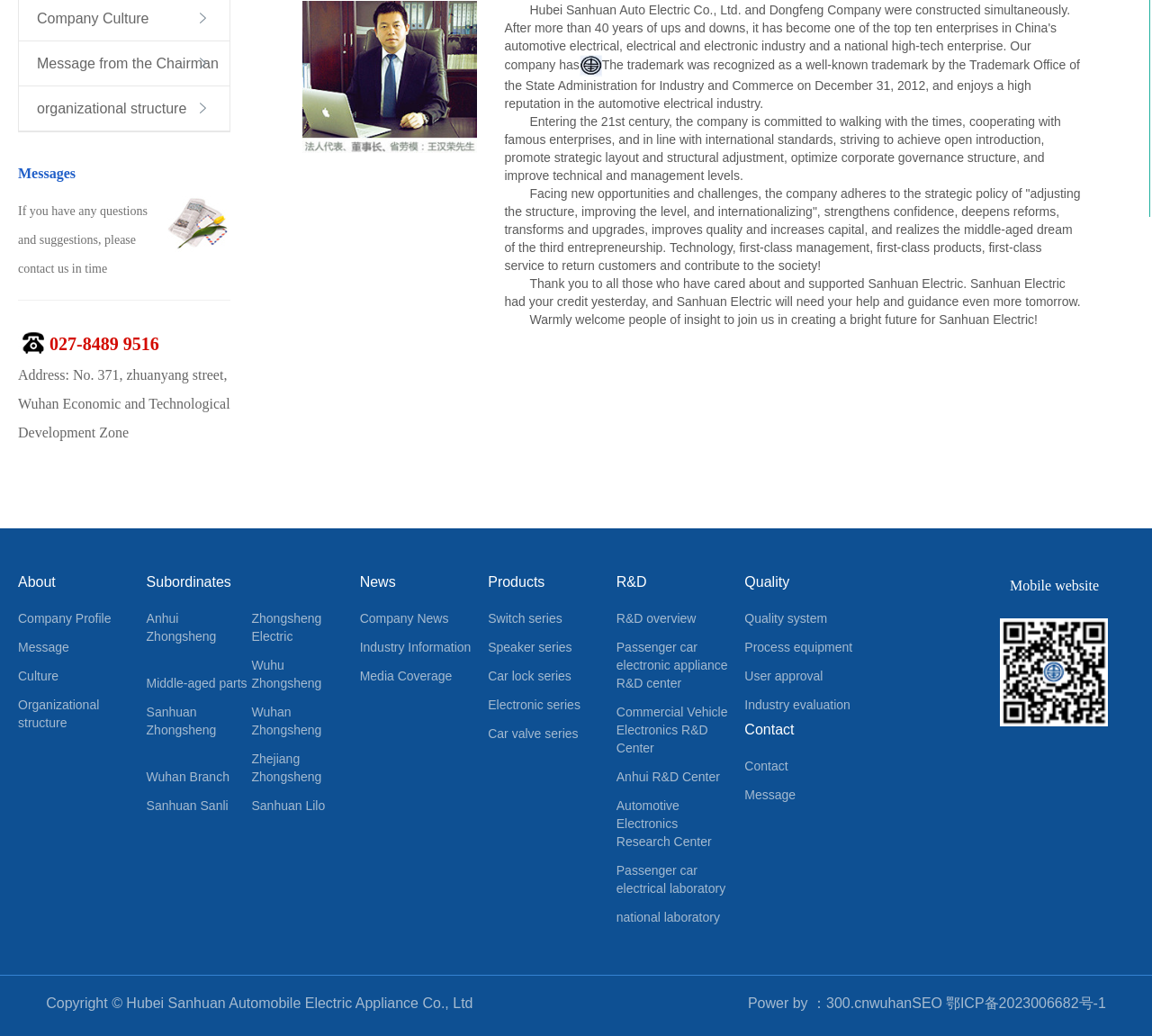Bounding box coordinates are given in the format (top-left x, top-left y, bottom-right x, bottom-right y). All values should be floating point numbers between 0 and 1. Provide the bounding box coordinate for the UI element described as: Quality

[0.646, 0.552, 0.748, 0.572]